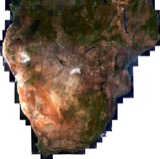Create an elaborate description of the image, covering every aspect.

This image presents a satellite view of Southern Africa, showcasing a rich and diverse landscape characterized by various geographical features. The image captures areas of dense vegetation, urban regions, and possibly agricultural land, providing a detailed overview of land use across the region. Particular attention is drawn to the contrasting colors and textures, reflecting the differences in terrain, flora, and possibly weather conditions at the time of capture. This visual is associated with the "10m Sentinel-2A cloud-free composite" project, which aims to provide high-resolution imagery to support environmental monitoring, land management, and research efforts in the area.